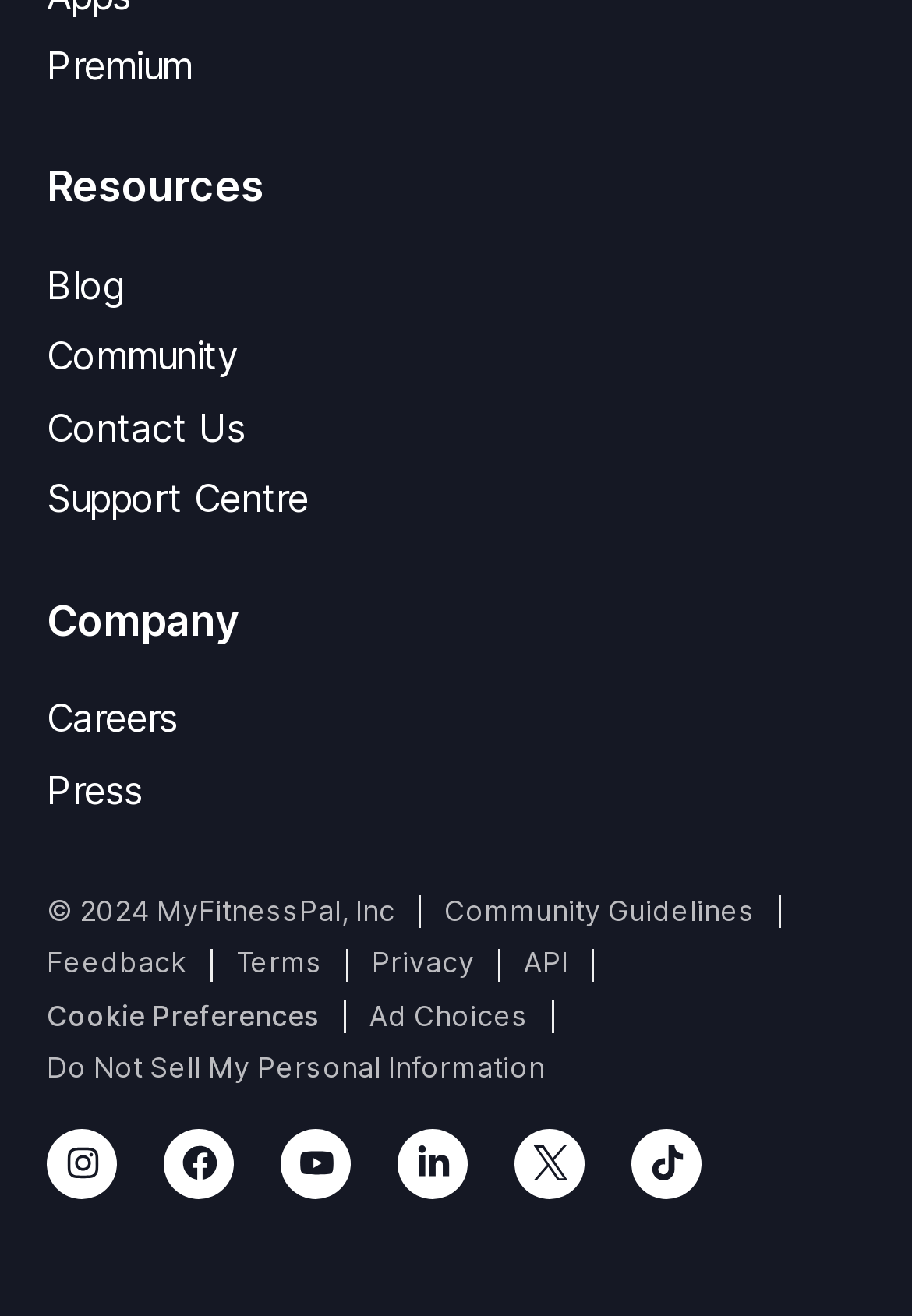What is the last link in the 'Resources' section?
Please provide a single word or phrase based on the screenshot.

Support Centre